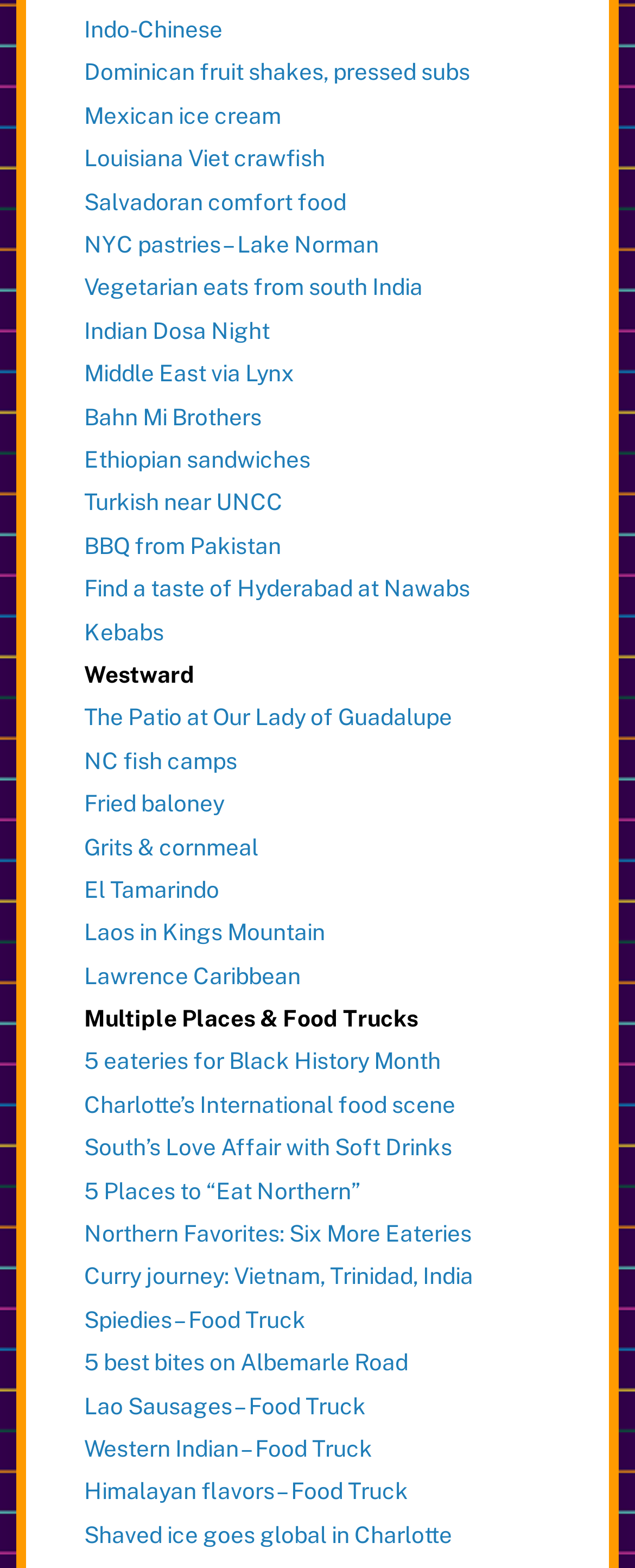Please determine the bounding box coordinates for the UI element described as: "Charlotte’s International food scene".

[0.132, 0.696, 0.717, 0.713]